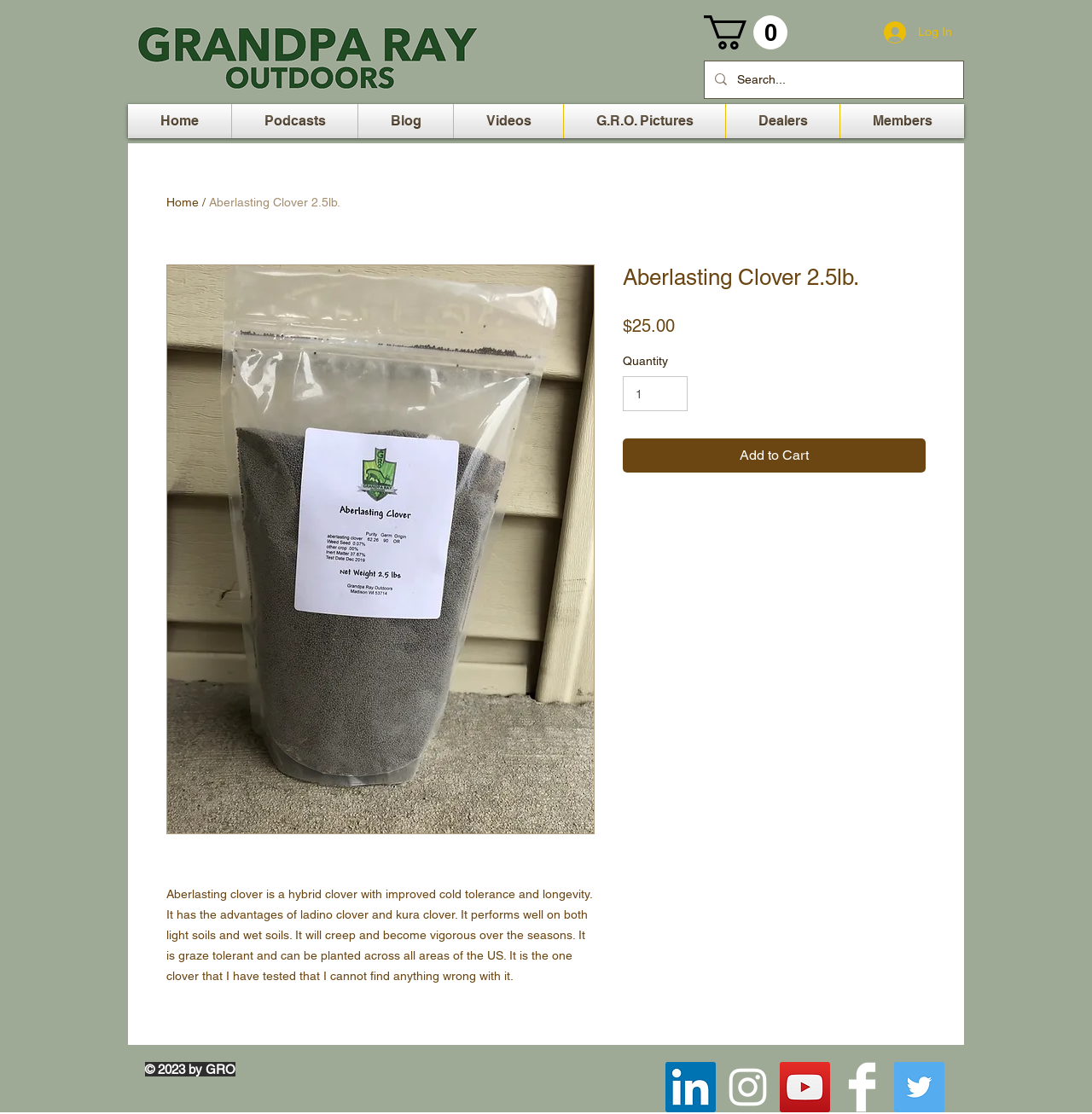What type of content is available on this website?
Refer to the image and provide a thorough answer to the question.

I found the types of content available on this website by examining the navigation menu, which lists various categories such as 'Blog', 'Podcasts', 'Videos', and more. This suggests that the website offers a range of content types for users to explore.